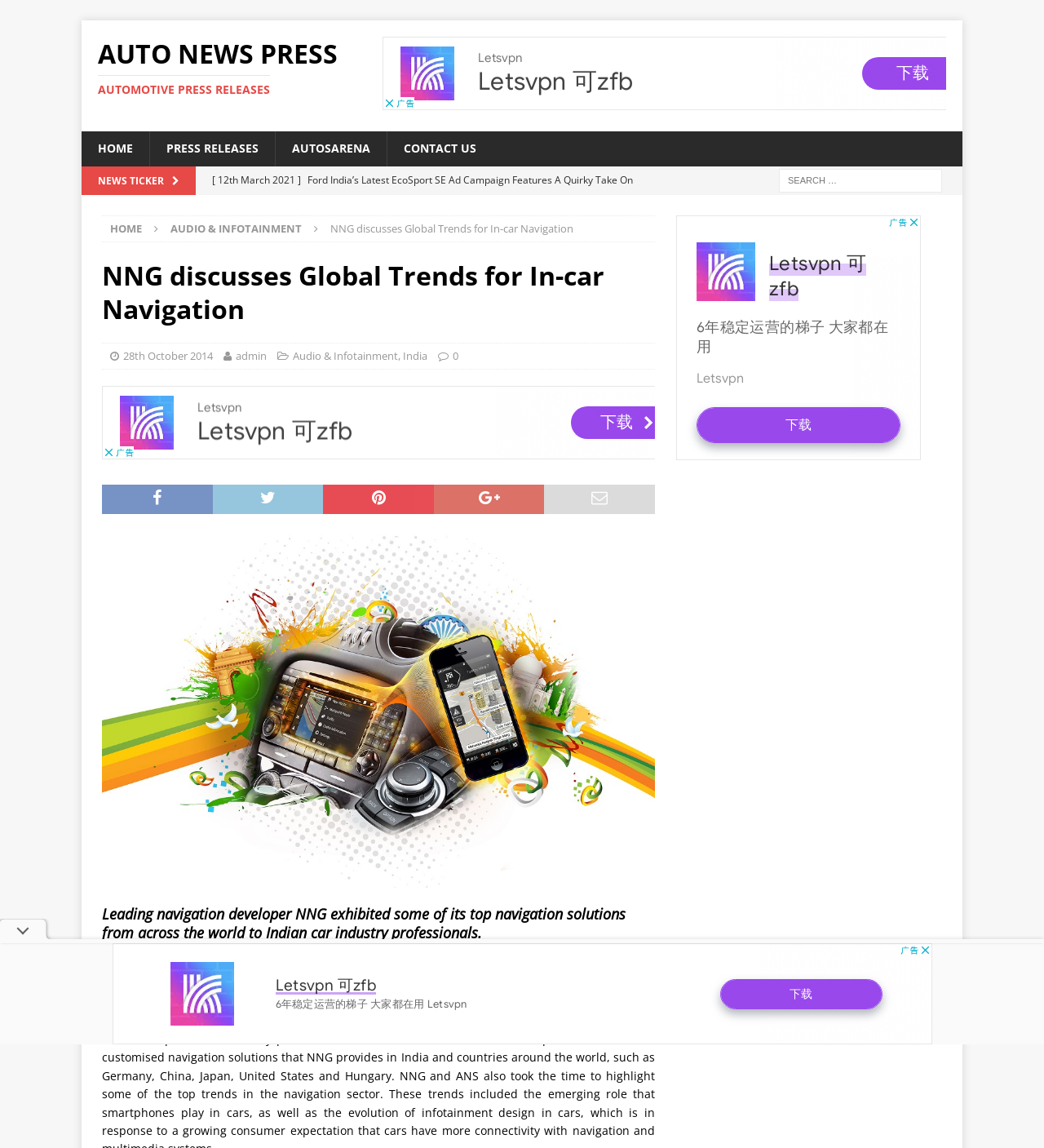Highlight the bounding box coordinates of the element that should be clicked to carry out the following instruction: "Learn about Setting Clear and Realistic Goals". The coordinates must be given as four float numbers ranging from 0 to 1, i.e., [left, top, right, bottom].

None